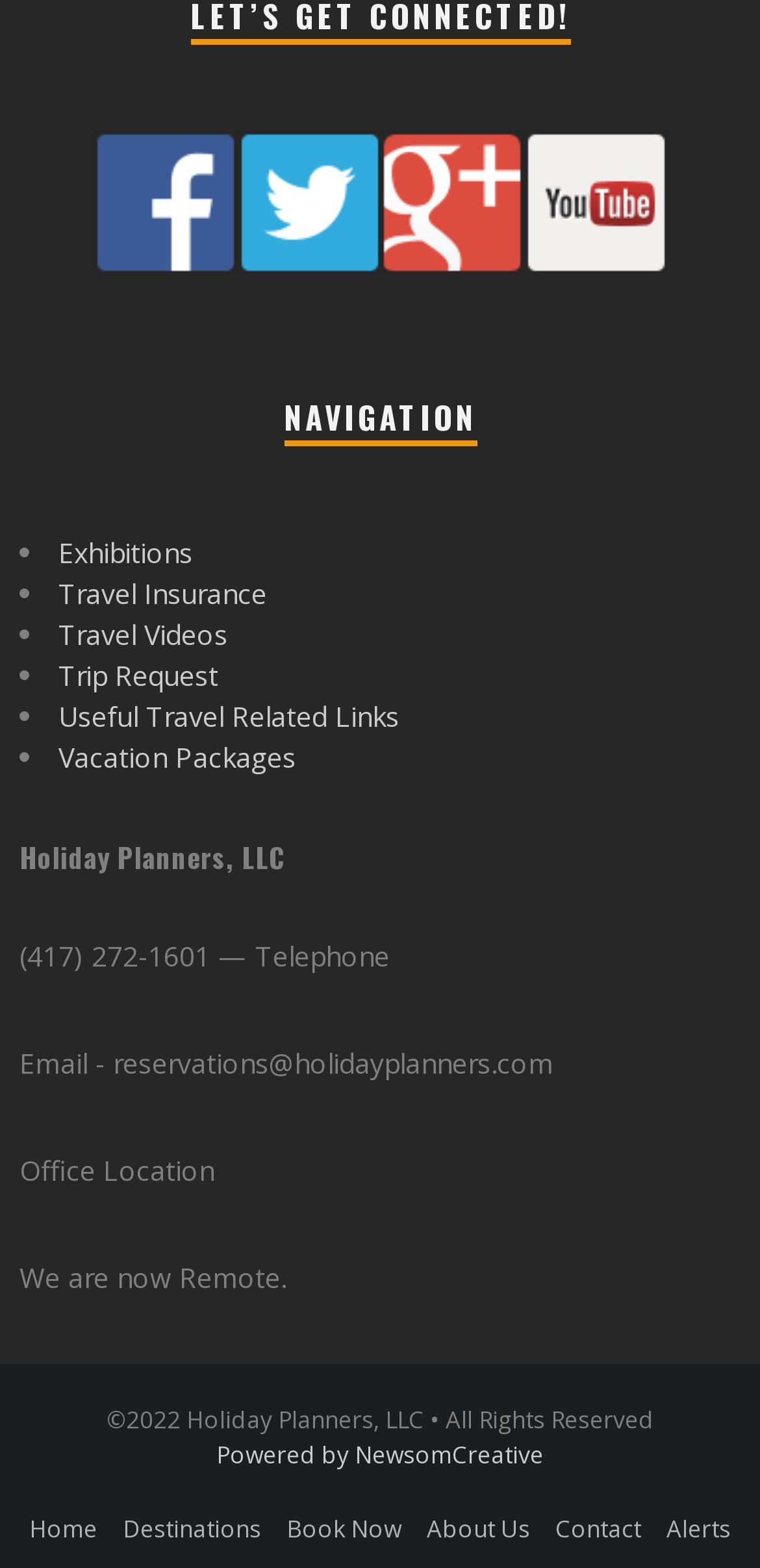Find the bounding box of the element with the following description: "Vacation Packages". The coordinates must be four float numbers between 0 and 1, formatted as [left, top, right, bottom].

[0.077, 0.471, 0.39, 0.495]